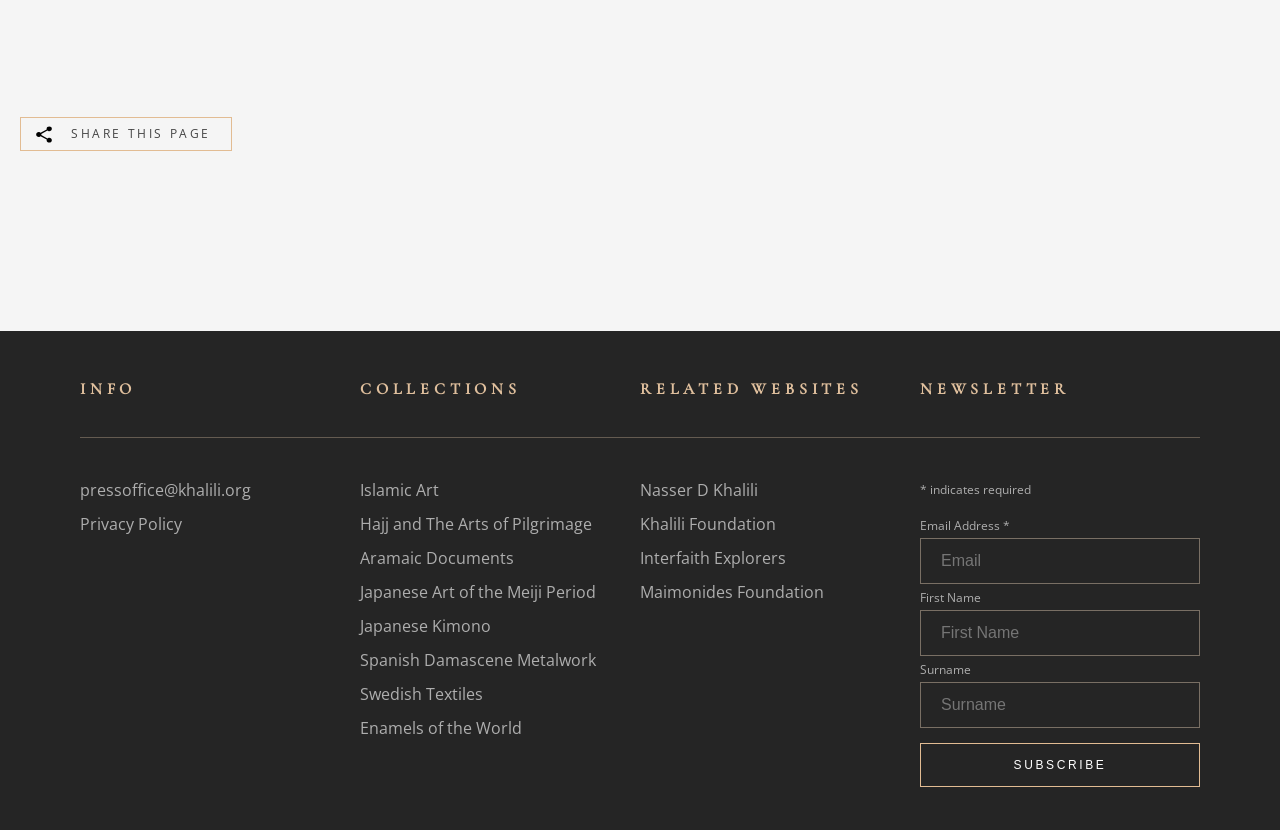Find the bounding box coordinates of the UI element according to this description: "Khalili Foundation".

[0.5, 0.618, 0.606, 0.645]